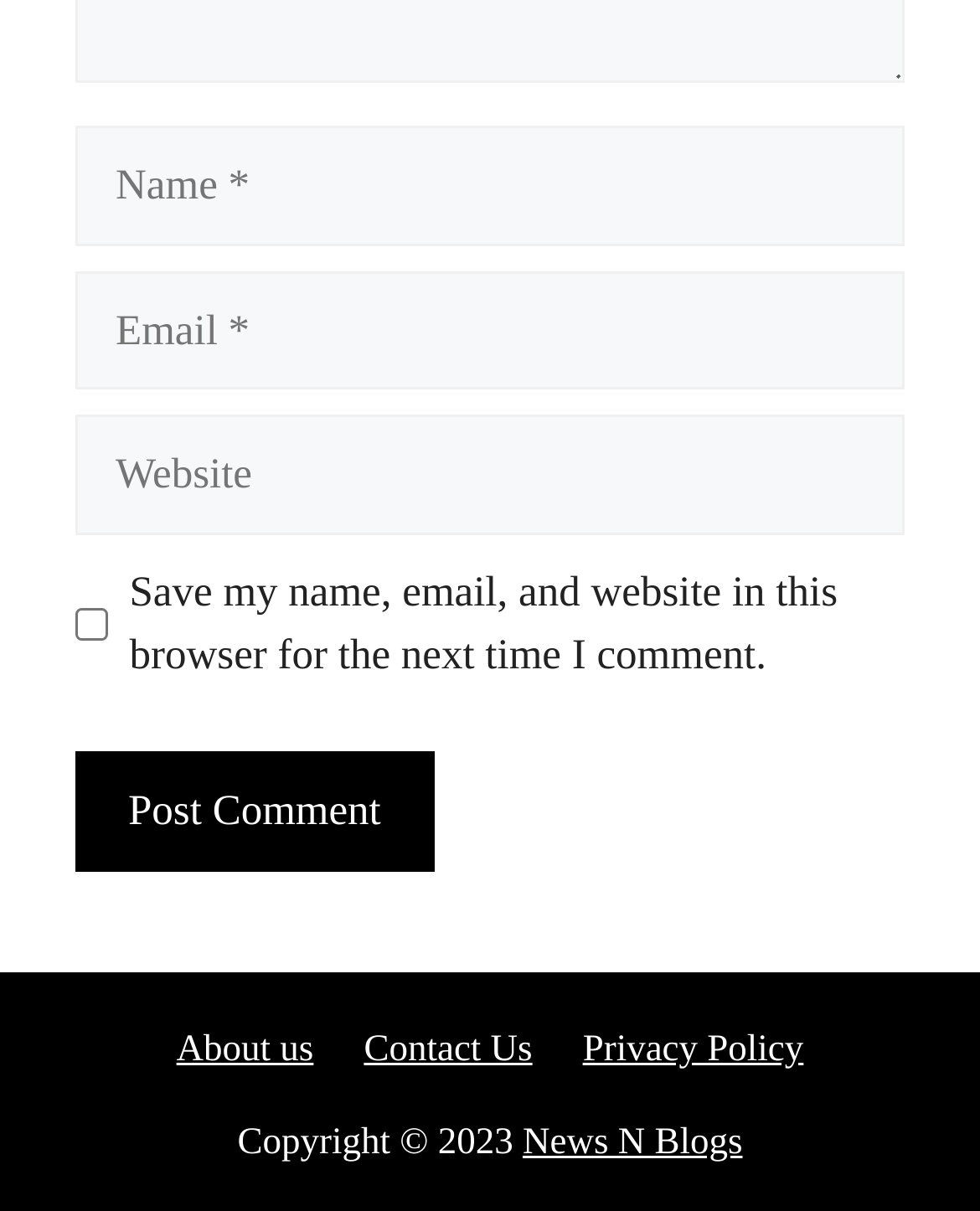Based on the image, please respond to the question with as much detail as possible:
What is the label of the first textbox?

The first textbox is located at the top of the page and has a label 'Name' above it, indicating that it is for entering the user's name.